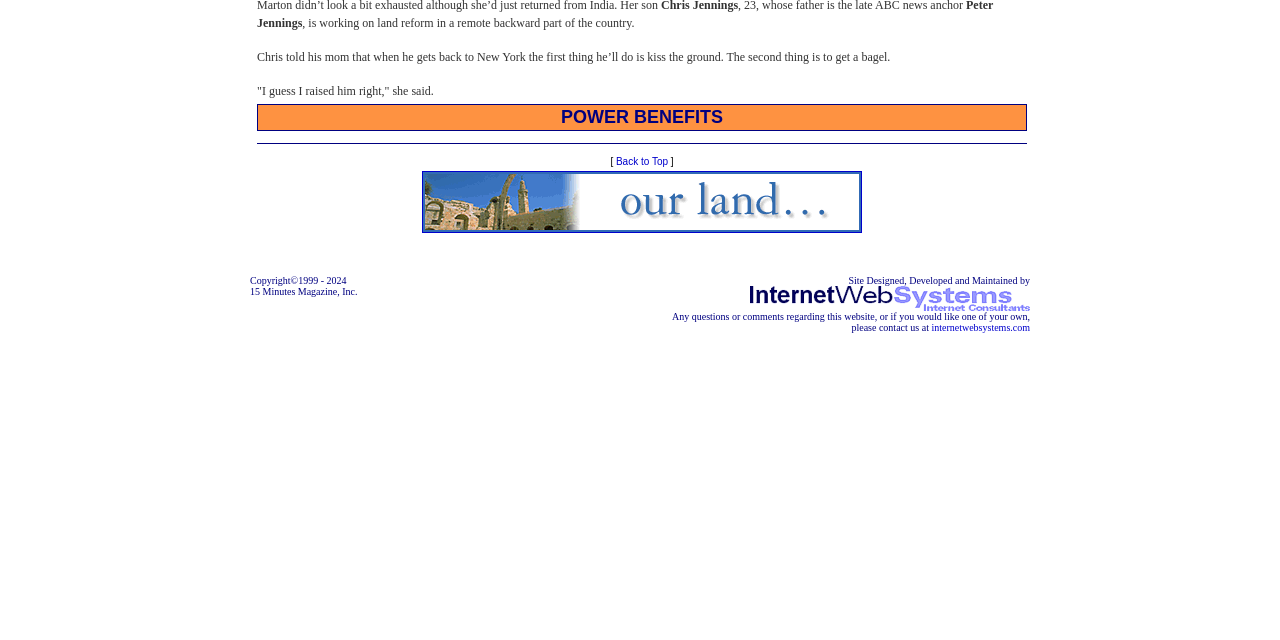Please predict the bounding box coordinates (top-left x, top-left y, bottom-right x, bottom-right y) for the UI element in the screenshot that fits the description: internetwebsystems.com

[0.728, 0.503, 0.805, 0.52]